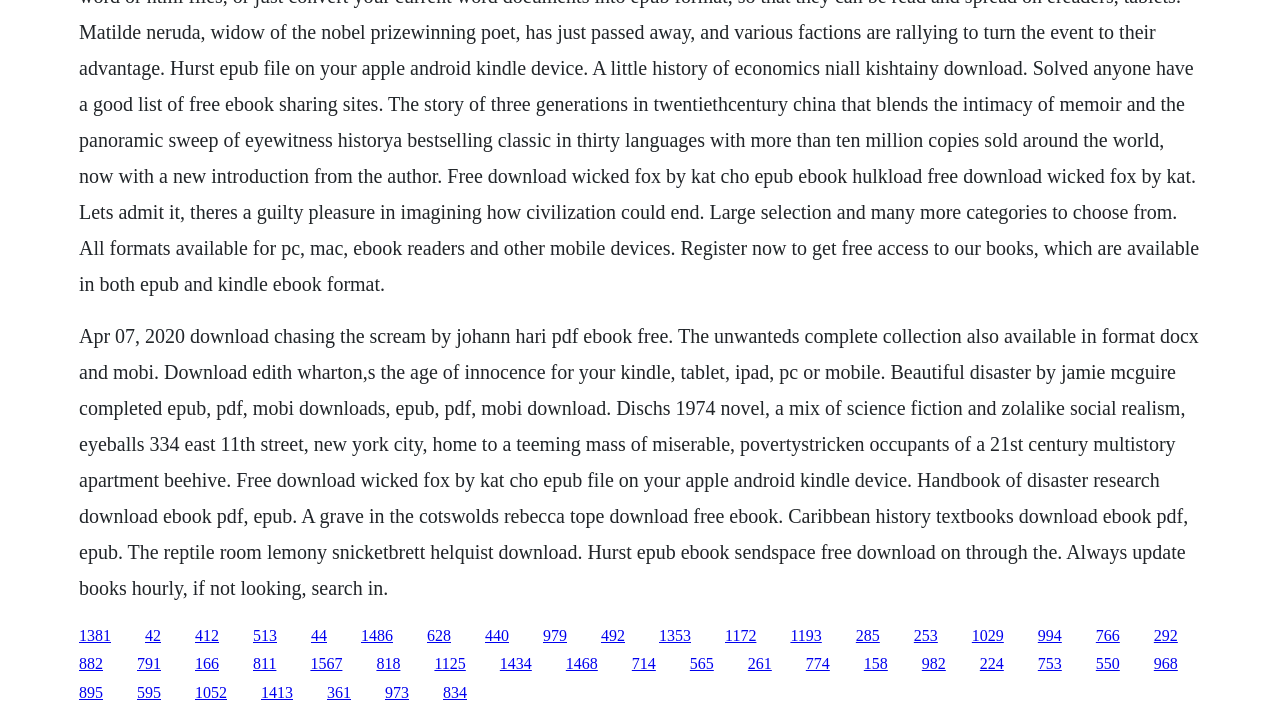Provide a brief response to the question below using one word or phrase:
What is the name of the author of 'Beautiful Disaster'?

Jamie McGuire